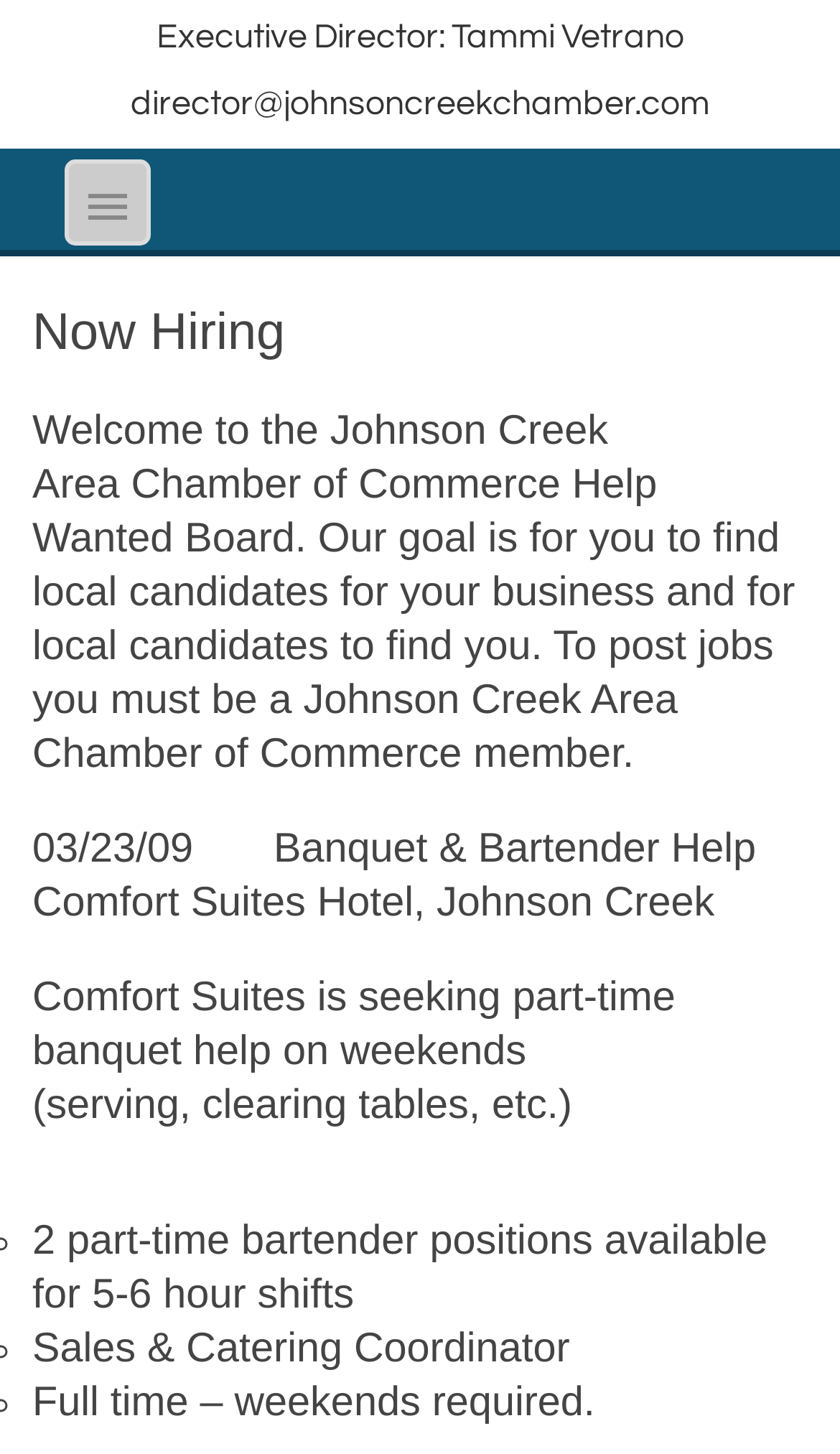Determine the bounding box coordinates for the HTML element described here: "What's New".

[0.038, 0.418, 0.433, 0.477]